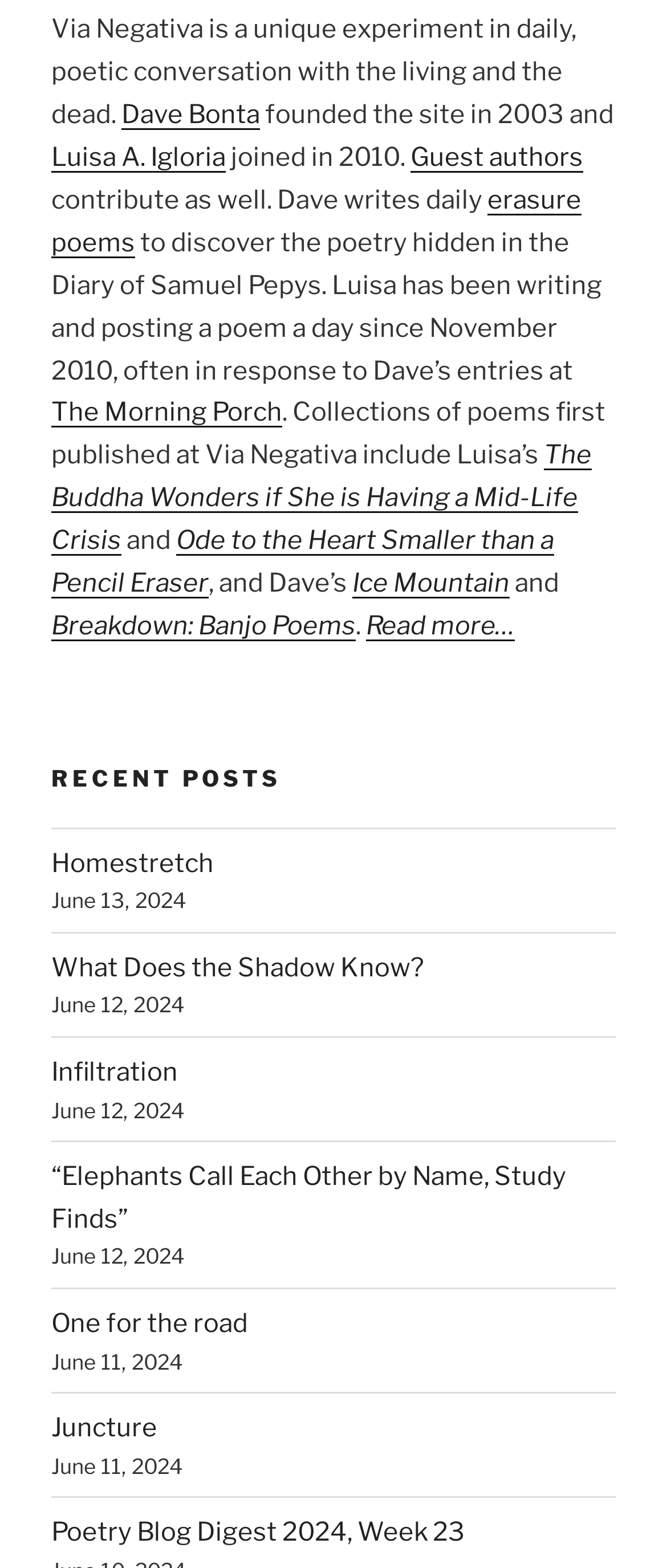Can you find the bounding box coordinates of the area I should click to execute the following instruction: "Check the recent post 'What Does the Shadow Know?'"?

[0.077, 0.607, 0.636, 0.627]